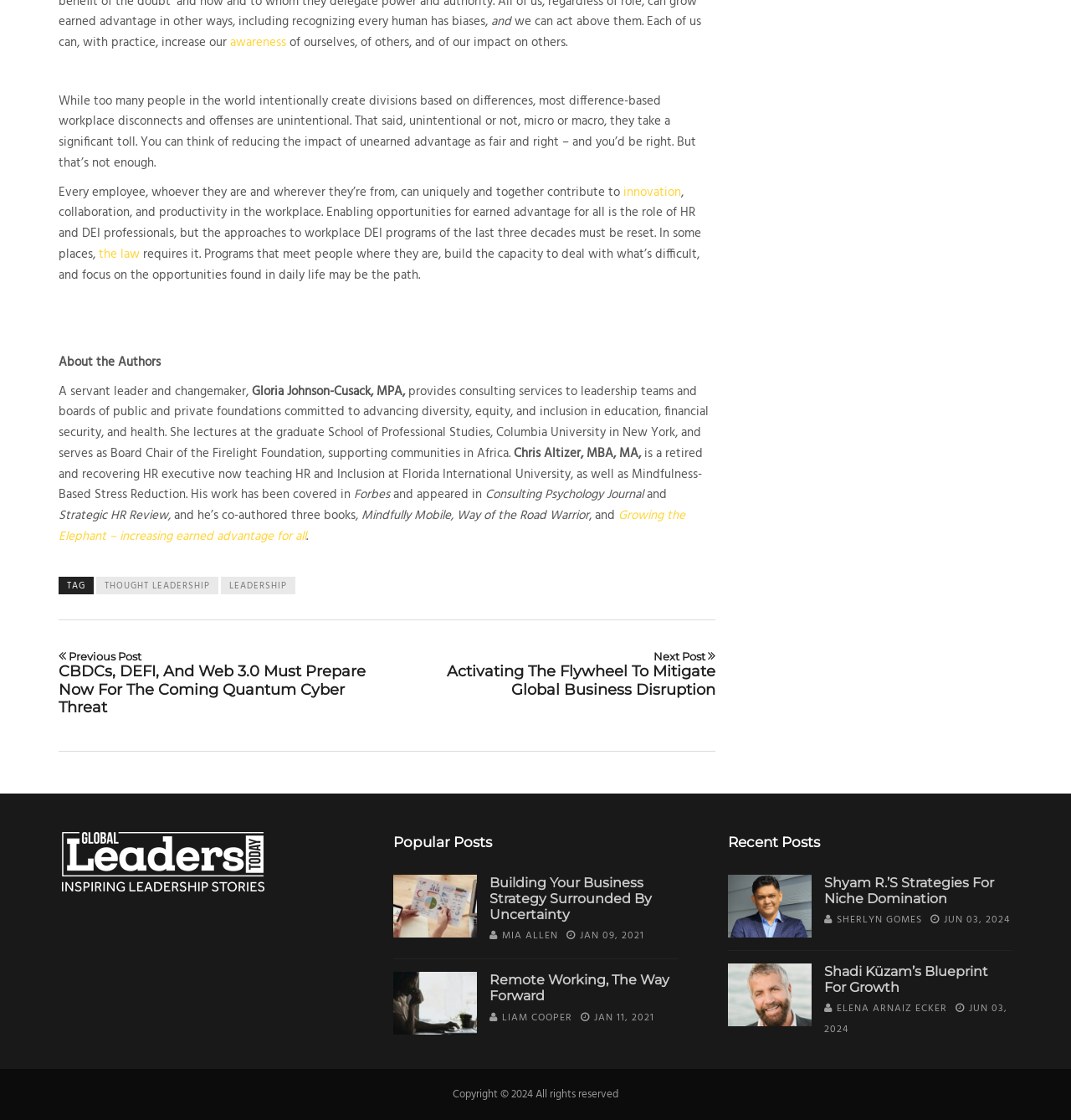Kindly determine the bounding box coordinates for the clickable area to achieve the given instruction: "Click on 'Major supporter of the world-class fighting championship, CoinW, witnessed the new champion of Kunlun Fight!' link".

None